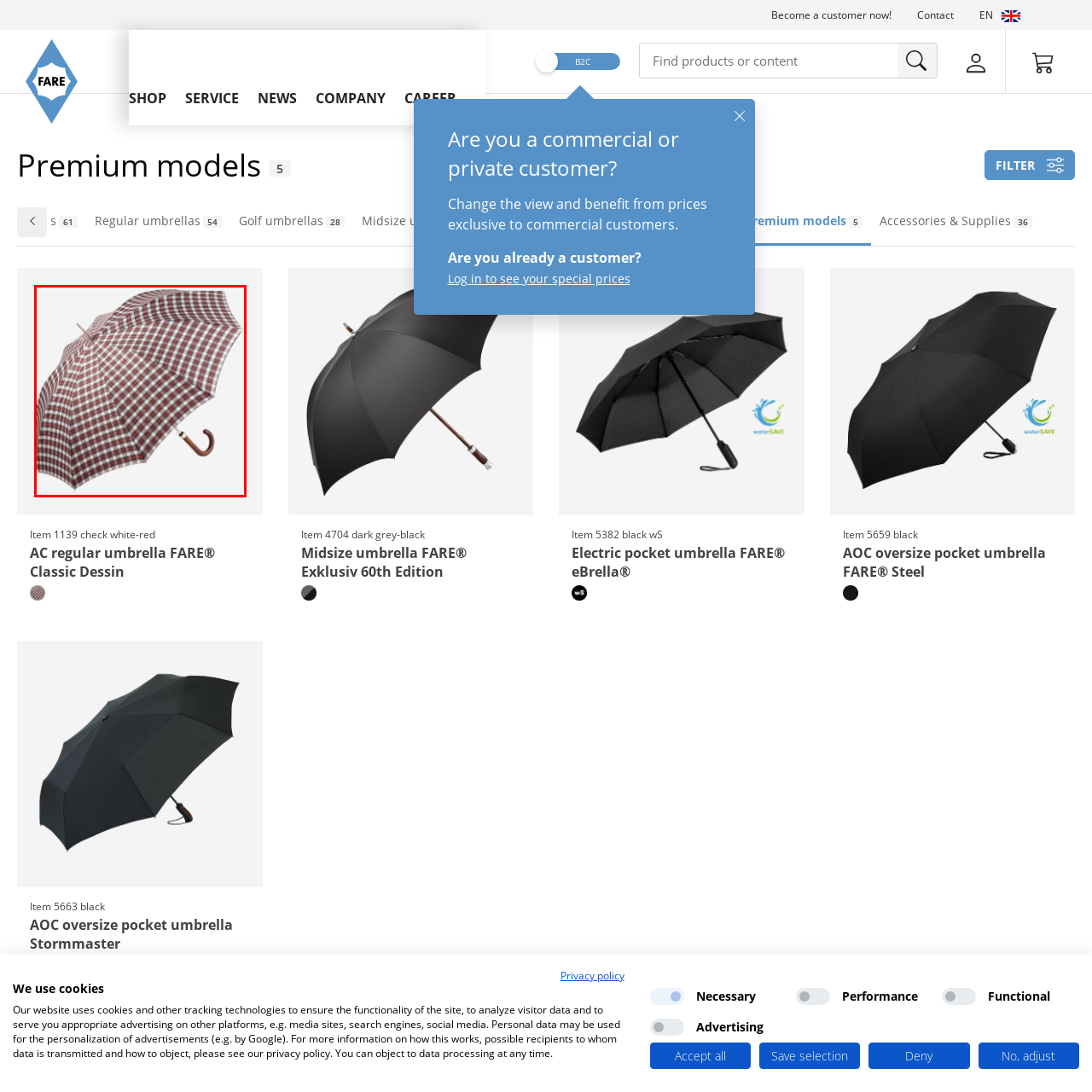Concentrate on the section within the teal border, What is the purpose of this umbrella? 
Provide a single word or phrase as your answer.

Functionality and style